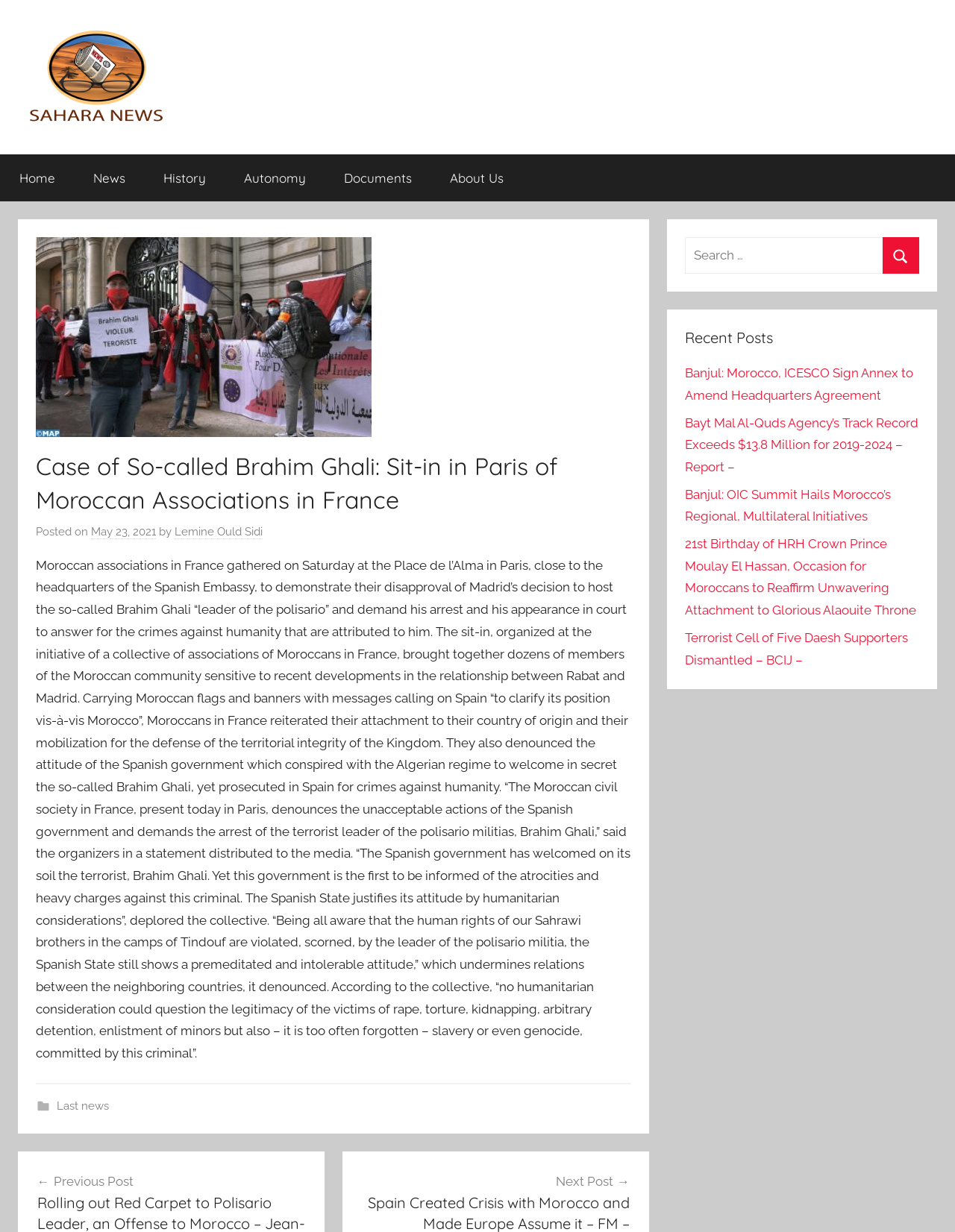Predict the bounding box coordinates of the area that should be clicked to accomplish the following instruction: "Go to the Home page". The bounding box coordinates should consist of four float numbers between 0 and 1, i.e., [left, top, right, bottom].

[0.0, 0.125, 0.077, 0.164]